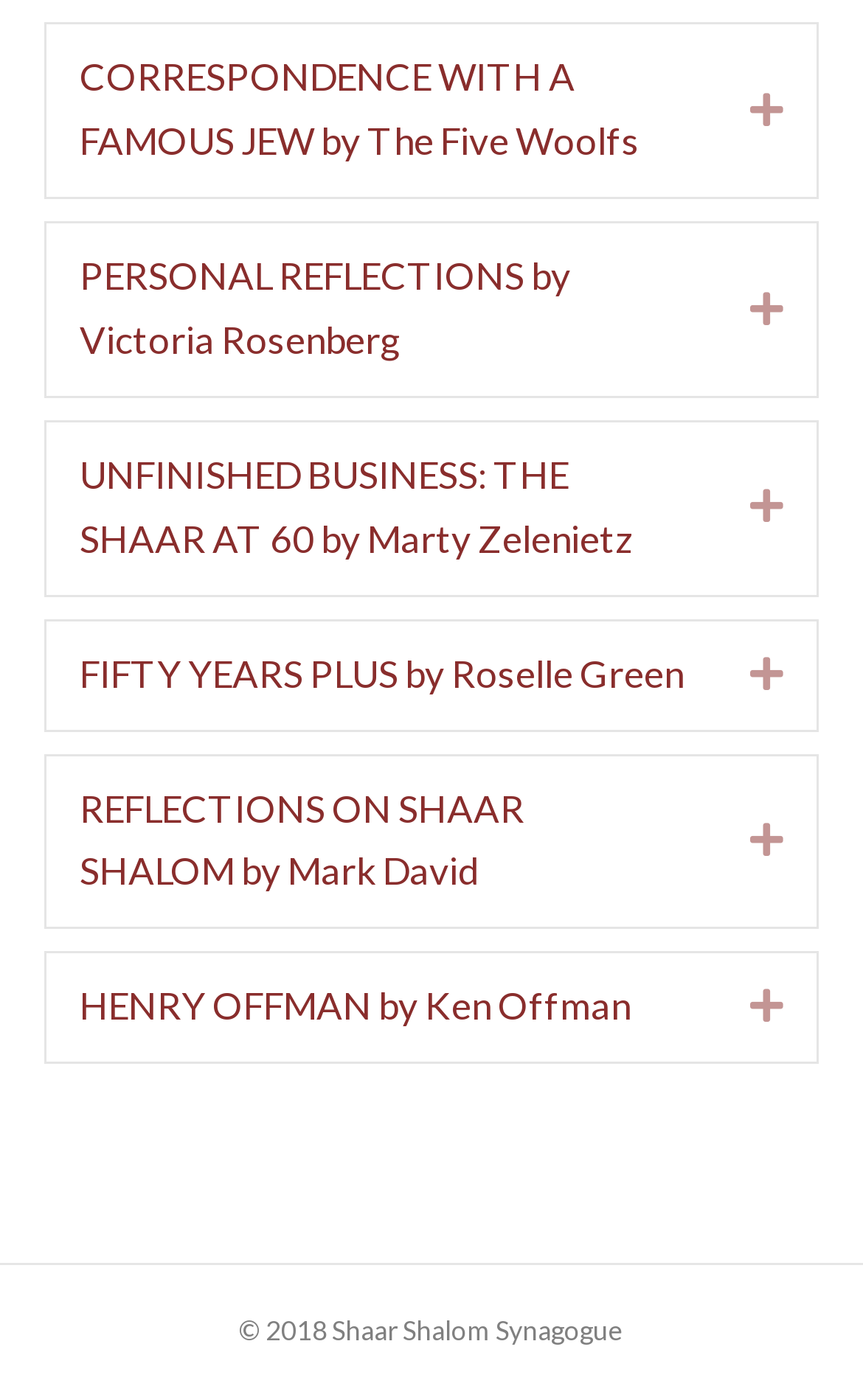What is the vertical position of the fifth tab relative to the fourth tab?
Answer the question in as much detail as possible.

The fifth tab has a higher y1 coordinate (0.54) than the fourth tab (0.443), indicating that the fifth tab is positioned below the fourth tab on the webpage.